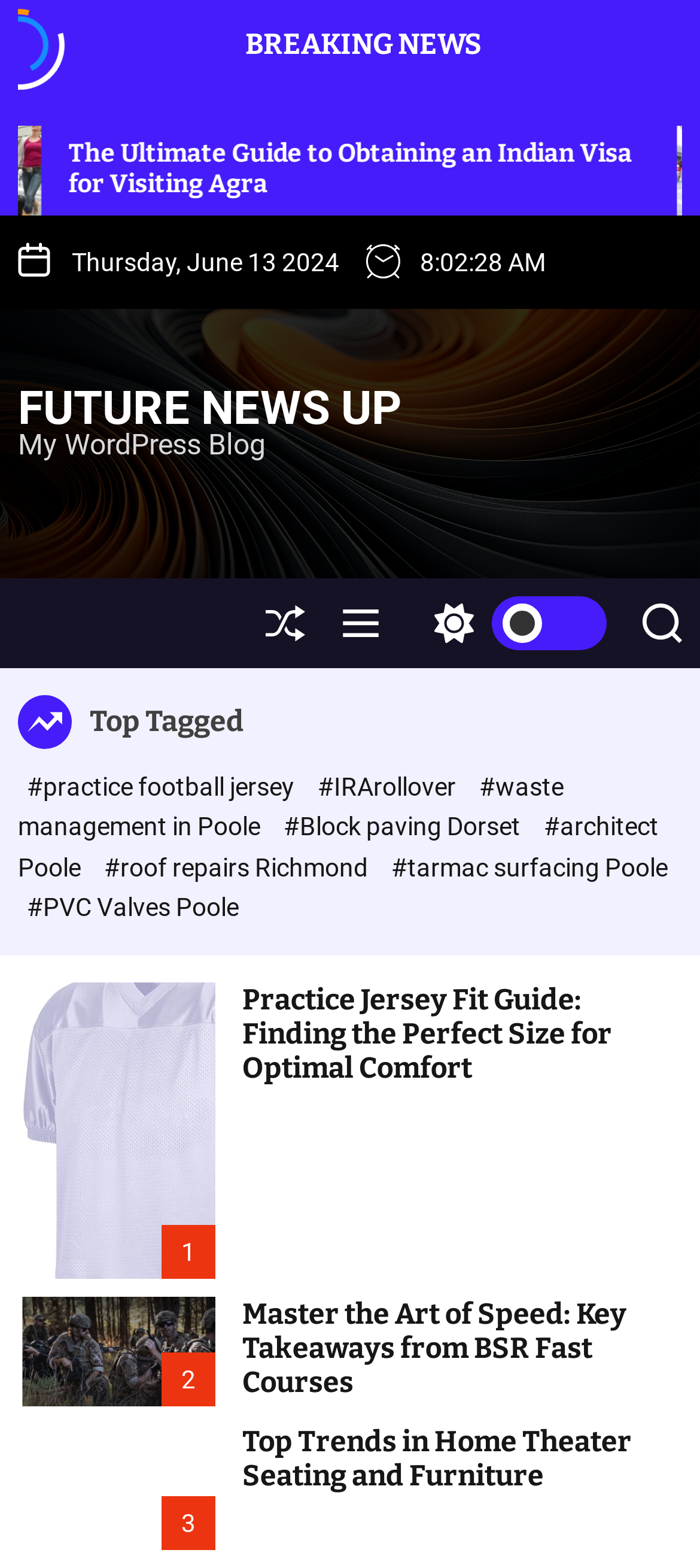Please identify the bounding box coordinates of the clickable region that I should interact with to perform the following instruction: "Read the 'Practice Jersey Fit Guide: Finding the Perfect Size for Optimal Comfort' article". The coordinates should be expressed as four float numbers between 0 and 1, i.e., [left, top, right, bottom].

[0.026, 0.626, 0.974, 0.815]